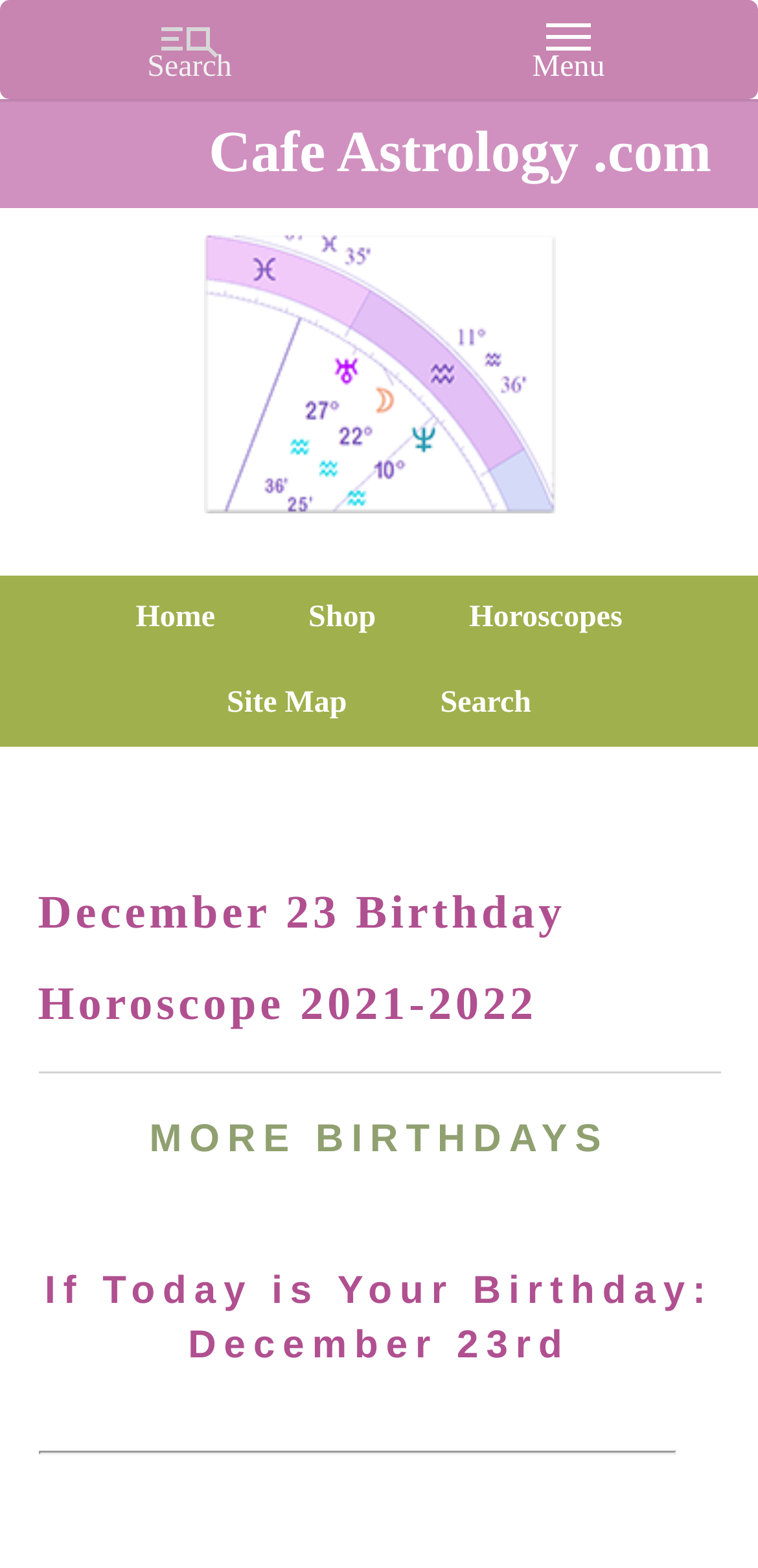Extract the bounding box coordinates for the HTML element that matches this description: "Horoscopes". The coordinates should be four float numbers between 0 and 1, i.e., [left, top, right, bottom].

[0.562, 0.367, 0.877, 0.422]